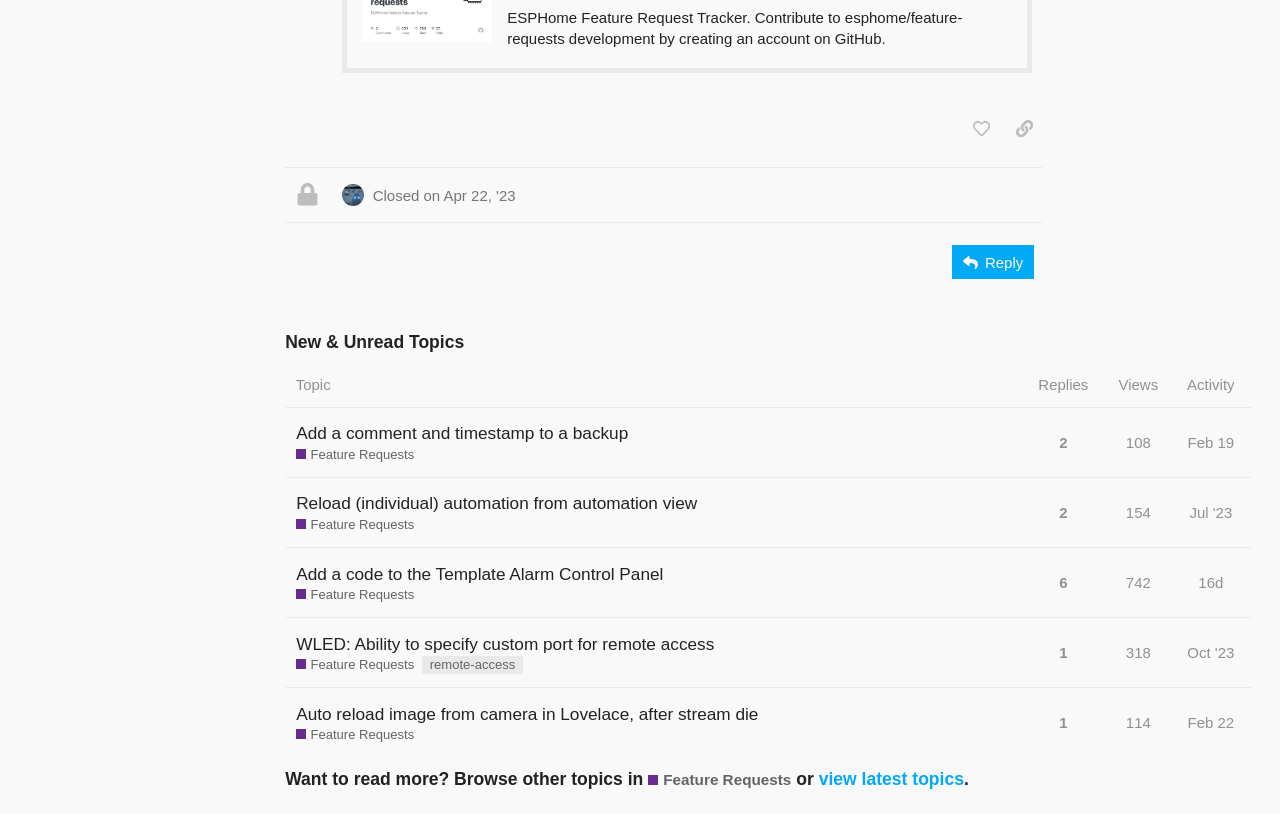What is the view count of the topic 'Reload (individual) automation from automation view'?
Answer the question with a single word or phrase derived from the image.

154